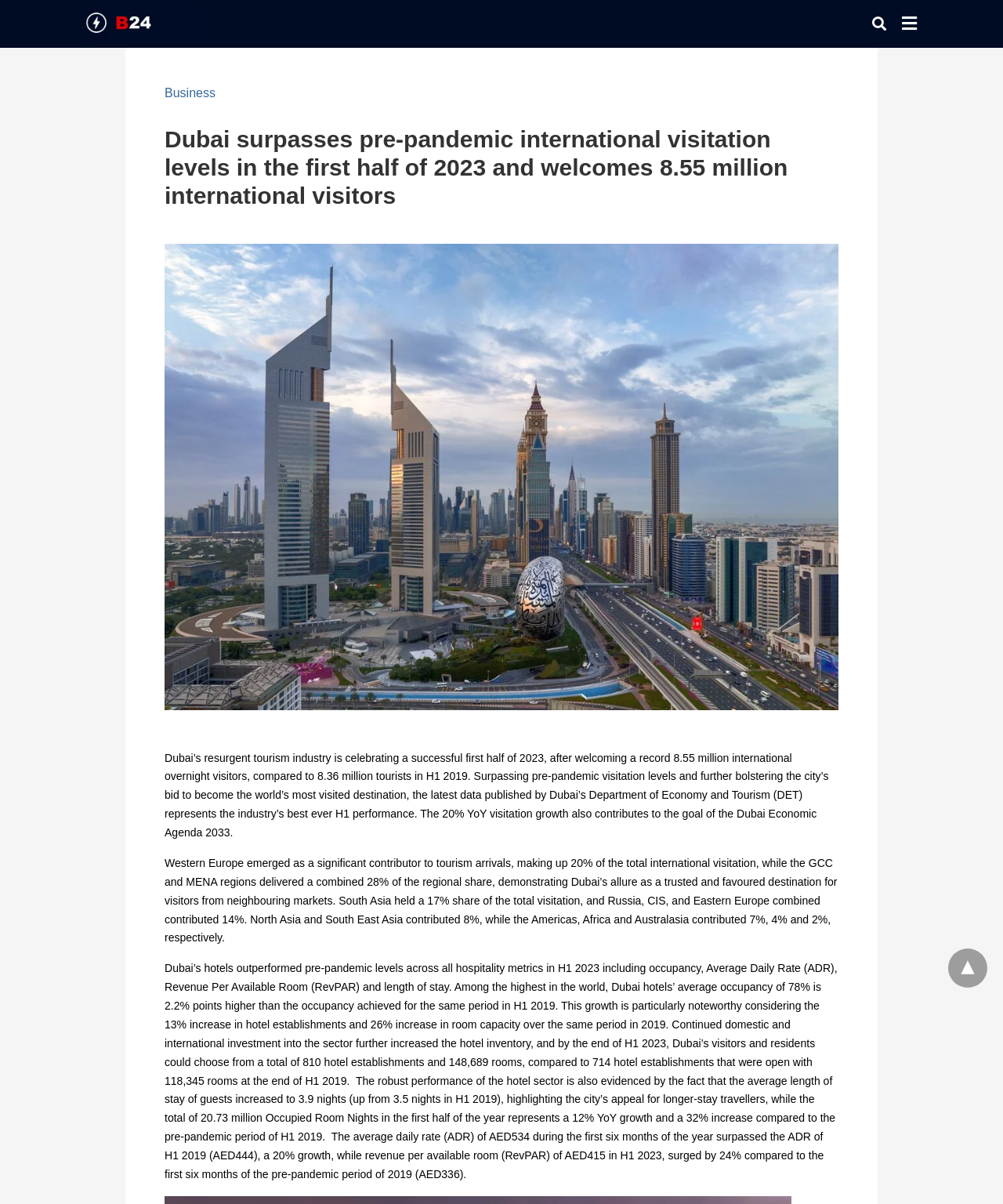What is the number of international overnight visitors in Dubai in the first half of 2023?
Based on the image content, provide your answer in one word or a short phrase.

8.55 million